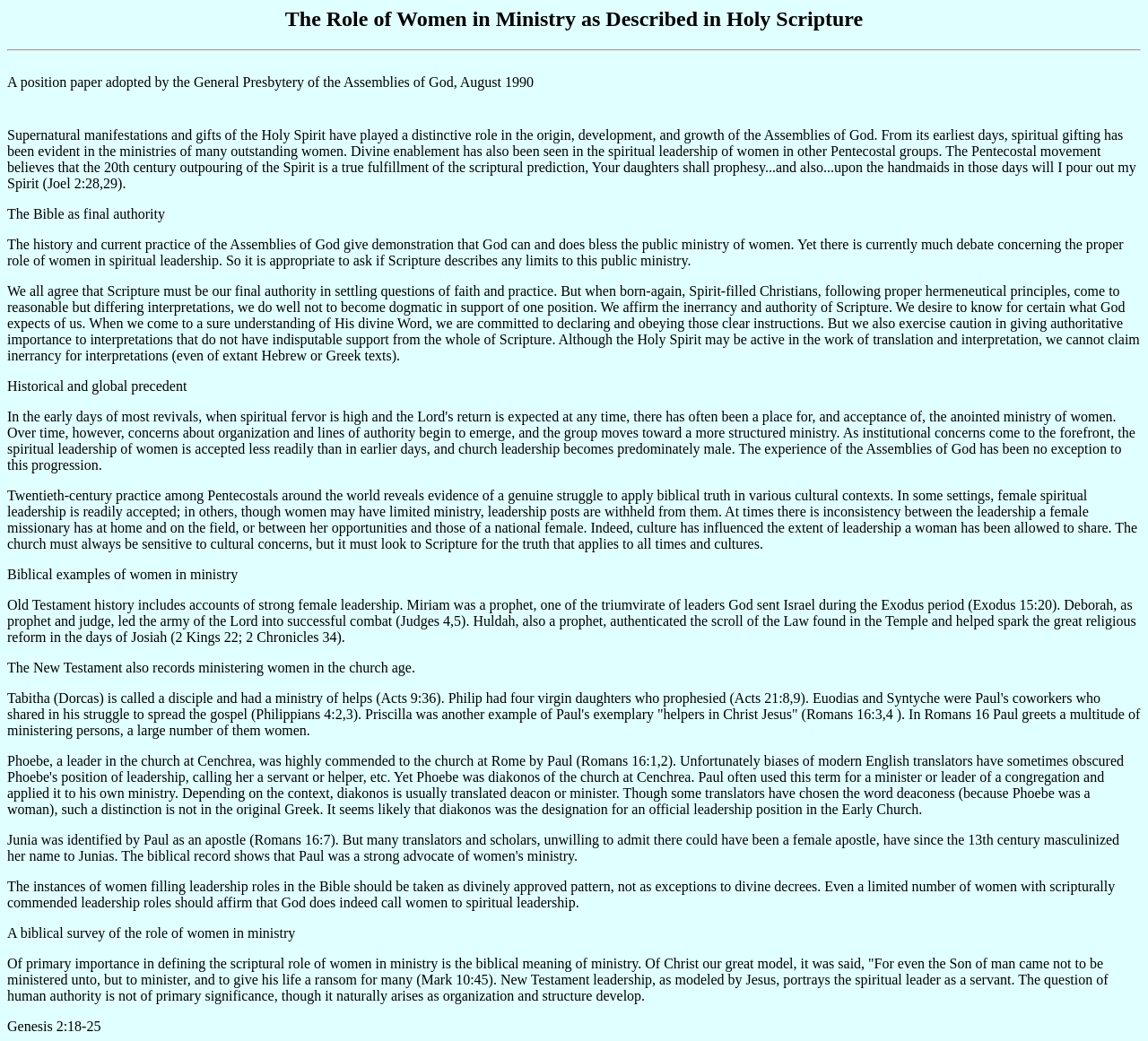Answer the question in one word or a short phrase:
What is the role of Miriam in the Old Testament according to this webpage?

Prophet